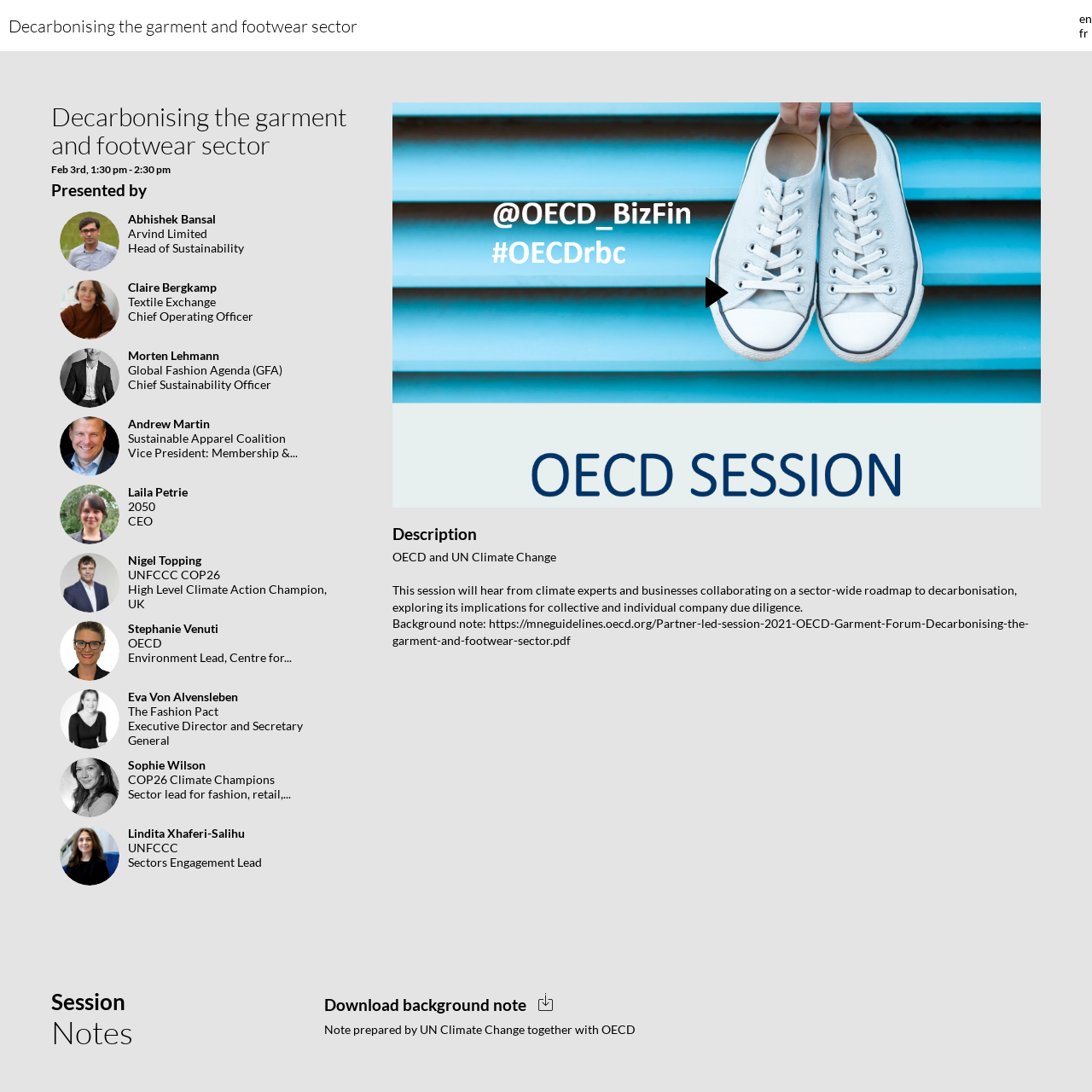Please locate the bounding box coordinates of the element that should be clicked to complete the given instruction: "Read the session description".

[0.359, 0.503, 0.942, 0.593]